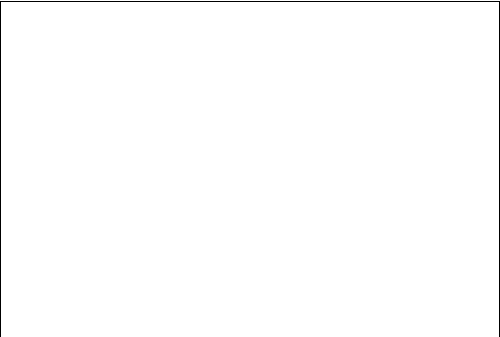What was one of the spacemen's favorite foods?
Based on the image, provide your answer in one word or phrase.

Peanut butter sandwiches